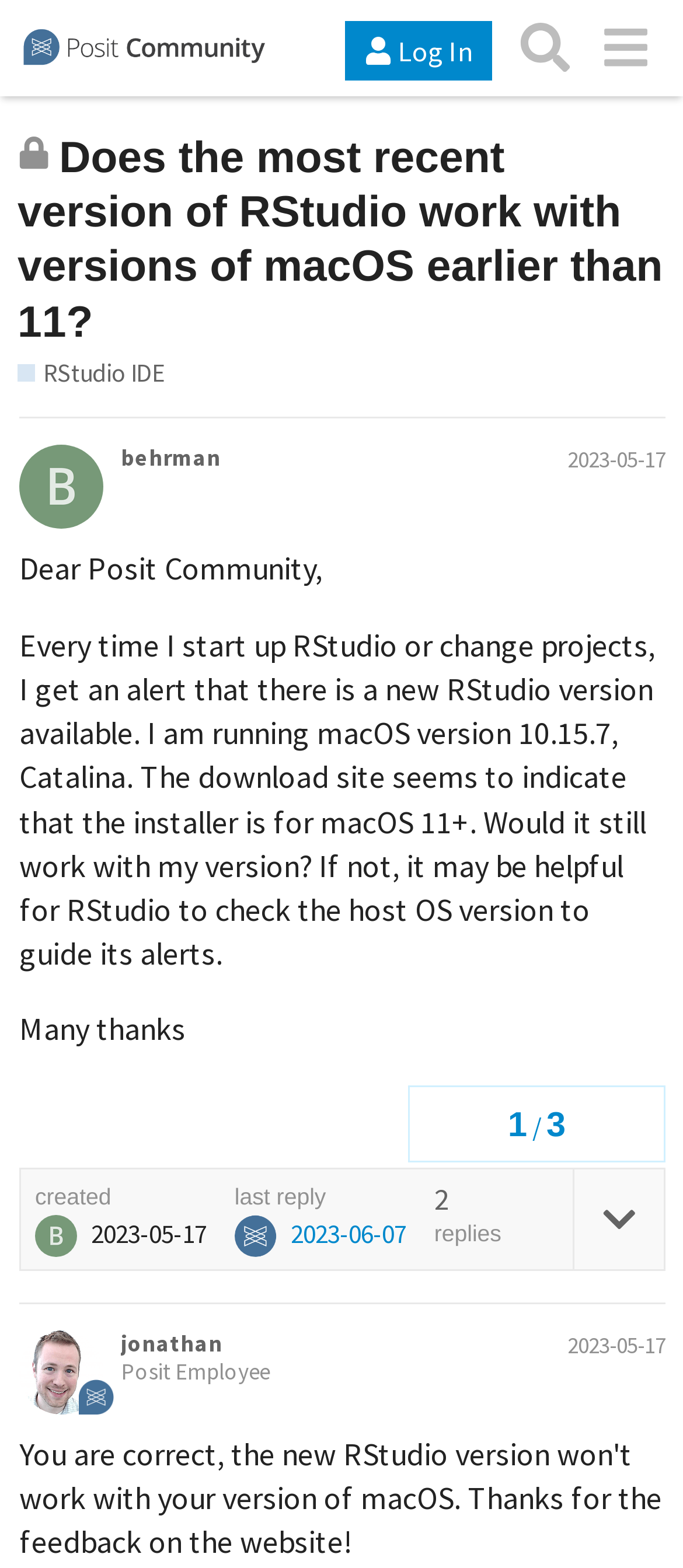What is the title or heading displayed on the webpage?

Does the most recent version of RStudio work with versions of macOS earlier than 11?